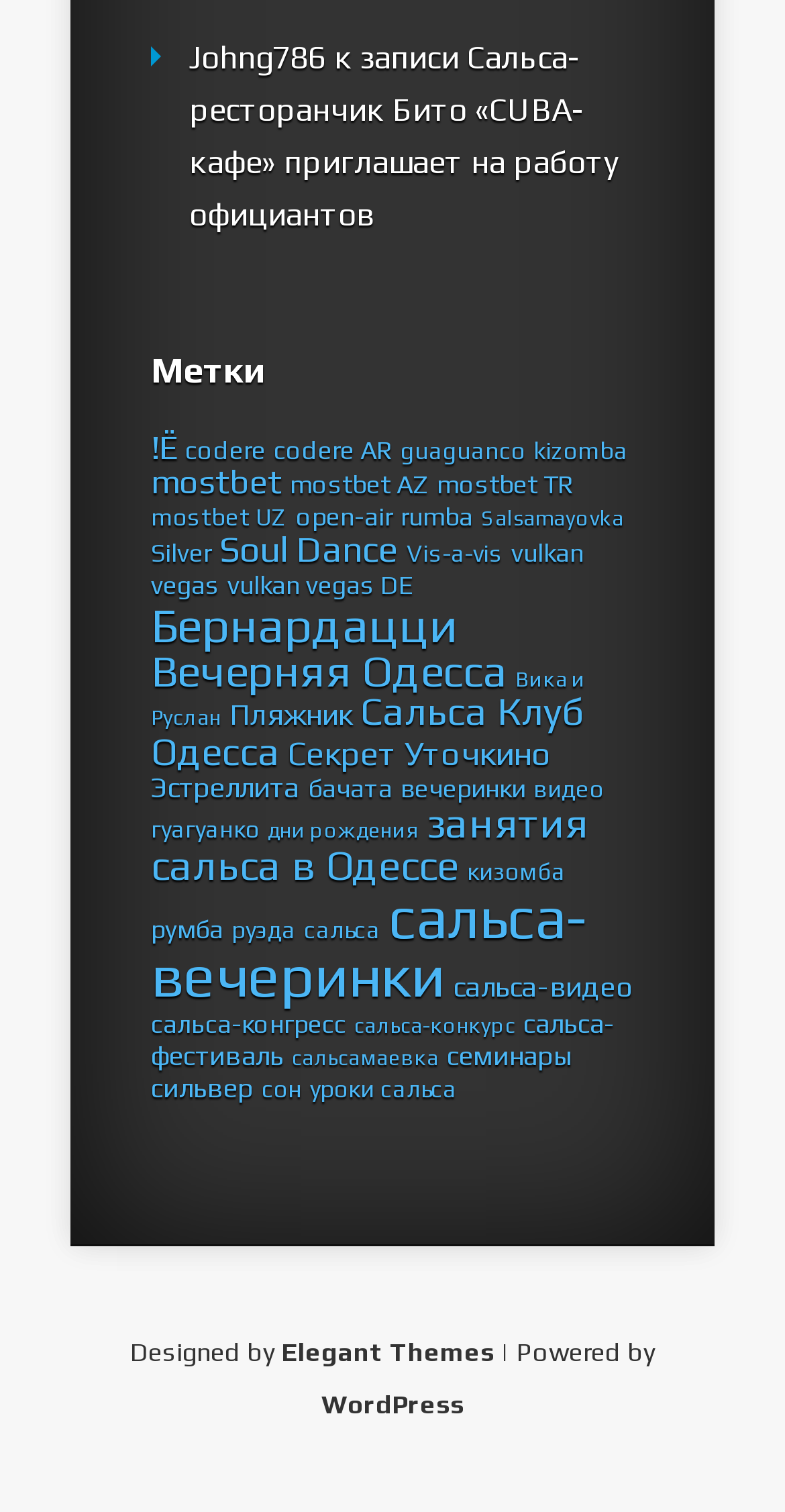How many elements are under the 'Бернардацци' category?
Refer to the image and respond with a one-word or short-phrase answer.

67